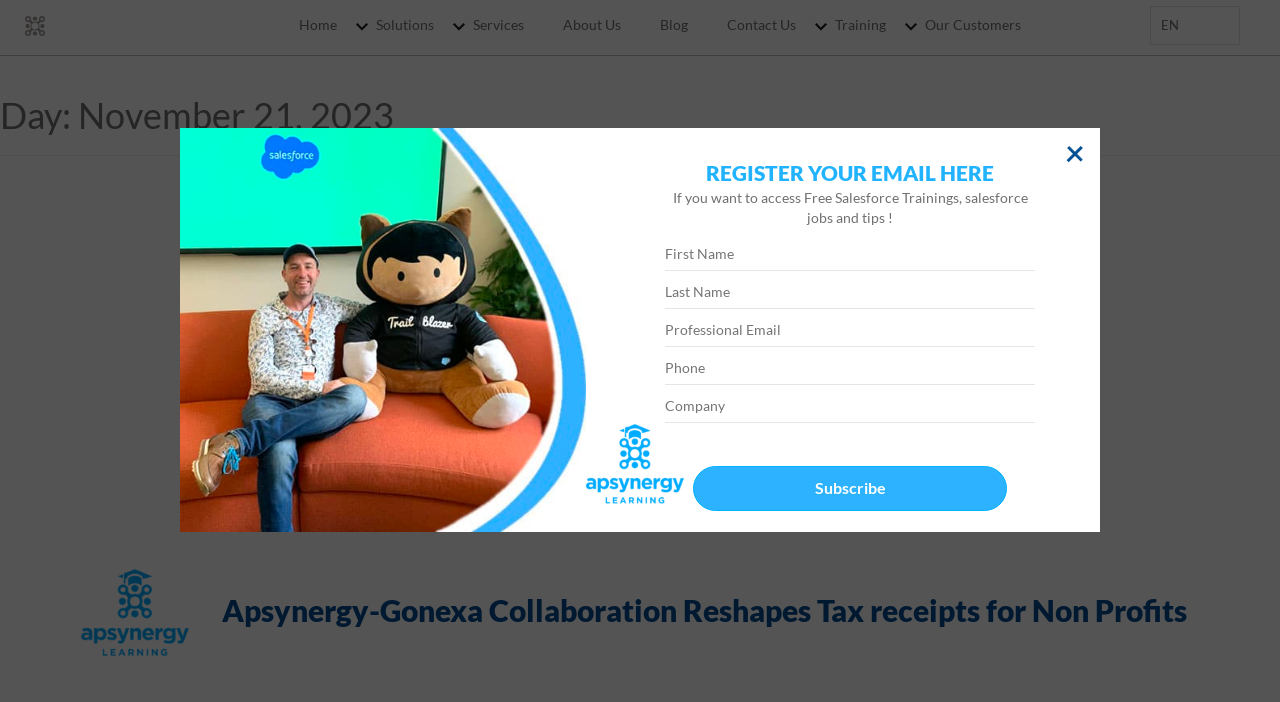Can you determine the bounding box coordinates of the area that needs to be clicked to fulfill the following instruction: "Click the Subscribe button"?

[0.541, 0.664, 0.787, 0.728]